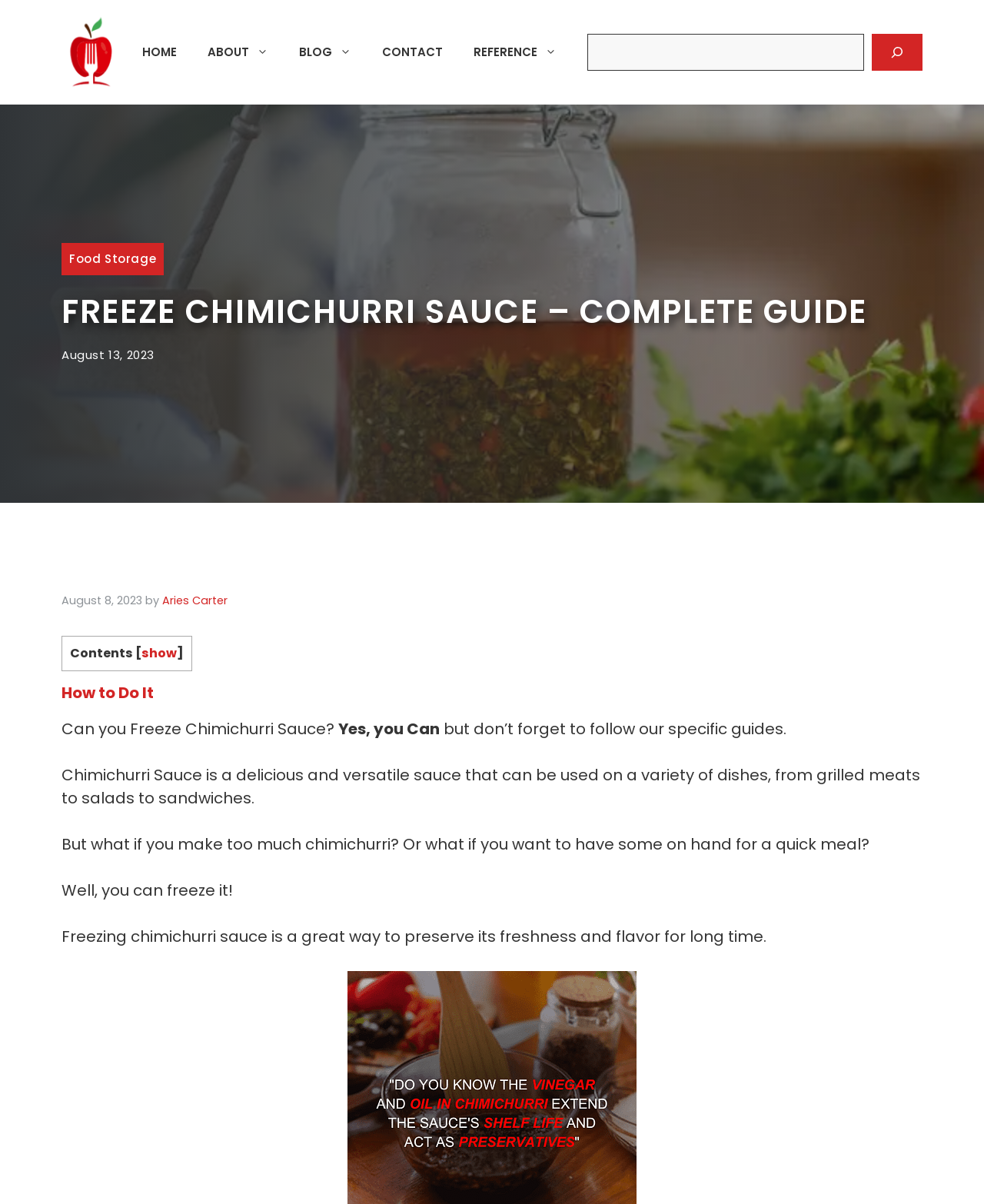Give a detailed account of the webpage's layout and content.

The webpage is about freezing chimichurri sauce, with a comprehensive guide on how to do it. At the top, there is a banner with a logo and a navigation menu with five links: HOME, ABOUT, BLOG, CONTACT, and REFERENCE. On the right side of the banner, there is a search bar with a search button and a small magnifying glass icon.

Below the banner, there is a heading that reads "FREEZE CHIMICHURRI SAUCE – COMPLETE GUIDE" in a large font. Next to the heading, there is a link to "Food Storage" and a timestamp indicating that the article was published on August 13, 2023.

The main content of the webpage is divided into sections. The first section has a heading "How to Do It" and provides an introduction to freezing chimichurri sauce. The text explains that chimichurri sauce is a delicious and versatile sauce that can be used on various dishes, and that freezing it is a great way to preserve its freshness and flavor for a long time.

There are several paragraphs of text in this section, with a total of five static text elements. The text is arranged in a single column, with each paragraph separated by a small gap. The font size and style are consistent throughout the section.

At the bottom of the page, there is a table of contents with a heading "Contents" and a link to "show" more. However, the contents of the table are not explicitly listed.